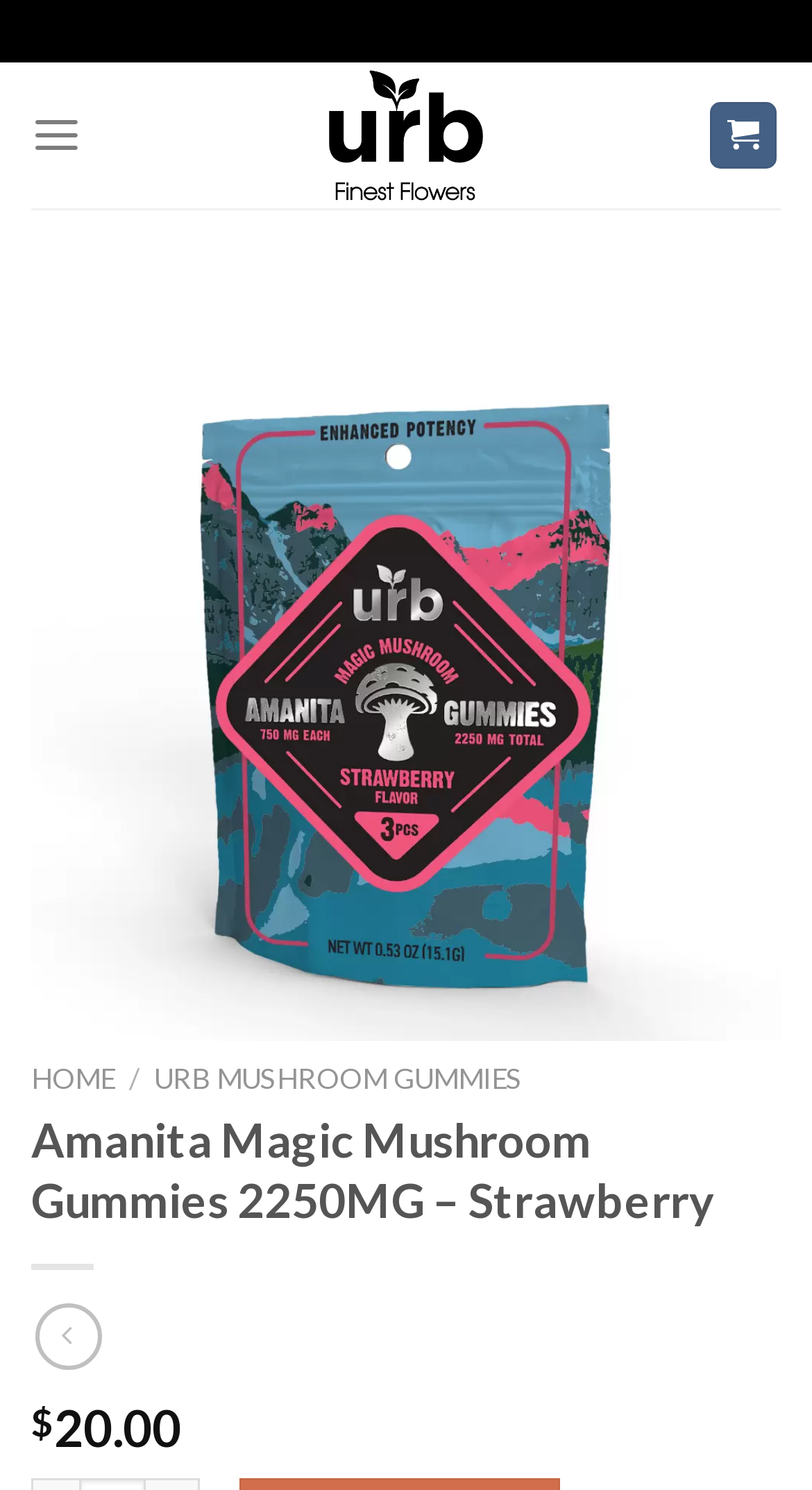Find the main header of the webpage and produce its text content.

Amanita Magic Mushroom Gummies 2250MG – Strawberry